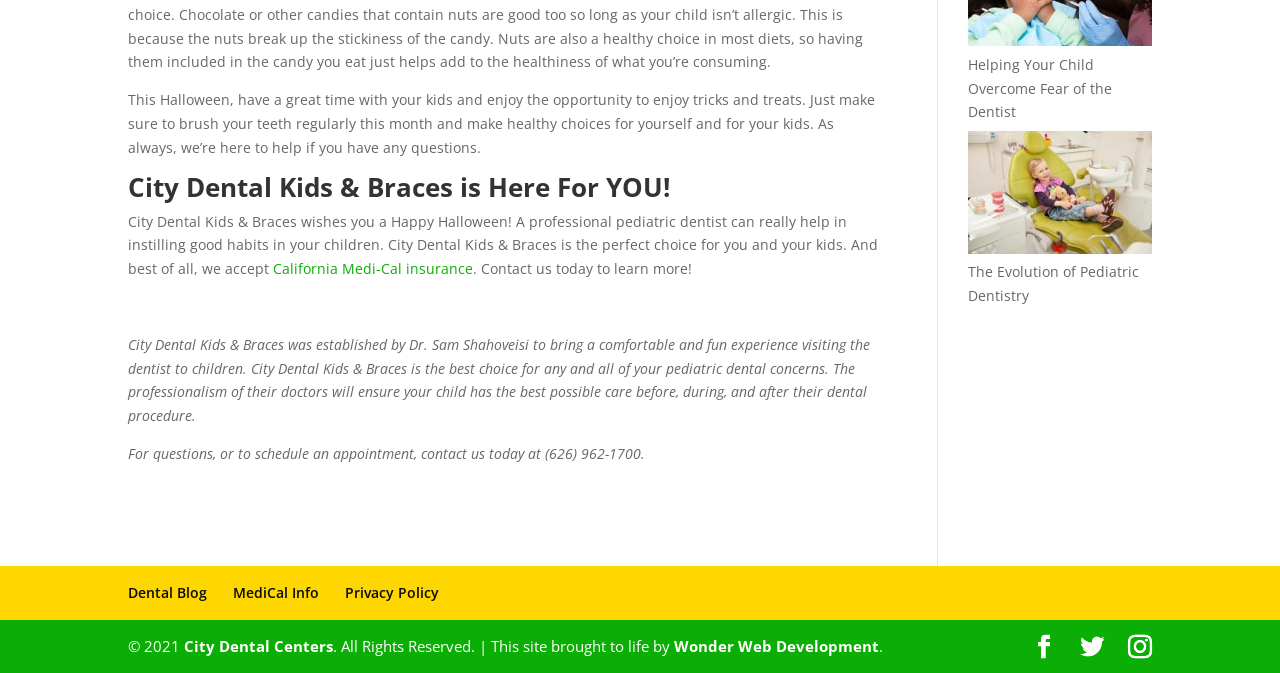What is the phone number to contact the clinic?
Provide a concise answer using a single word or phrase based on the image.

(626) 962-1700